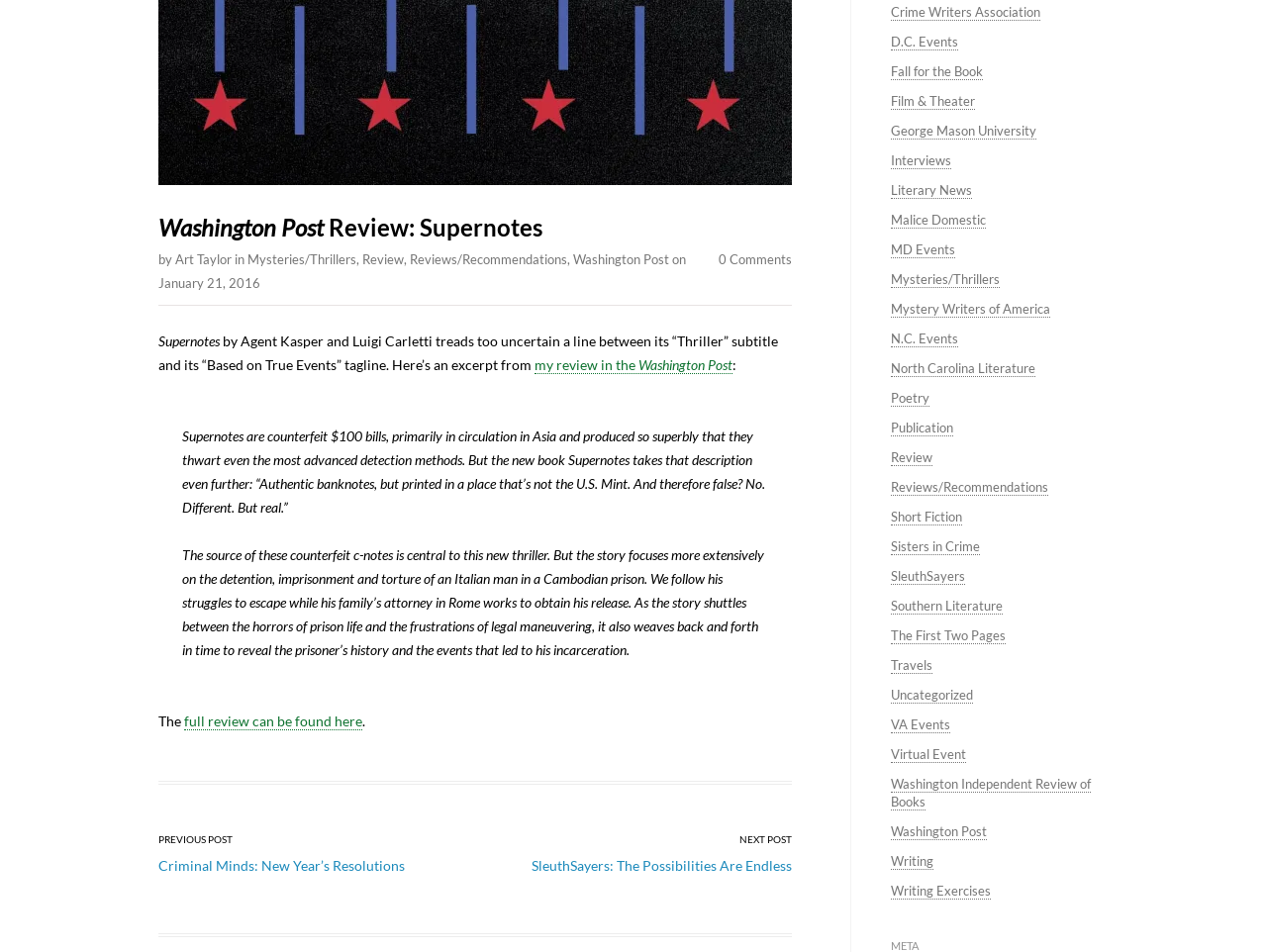Provide the bounding box coordinates in the format (top-left x, top-left y, bottom-right x, bottom-right y). All values are floating point numbers between 0 and 1. Determine the bounding box coordinate of the UI element described as: Film & Theater

[0.703, 0.097, 0.77, 0.115]